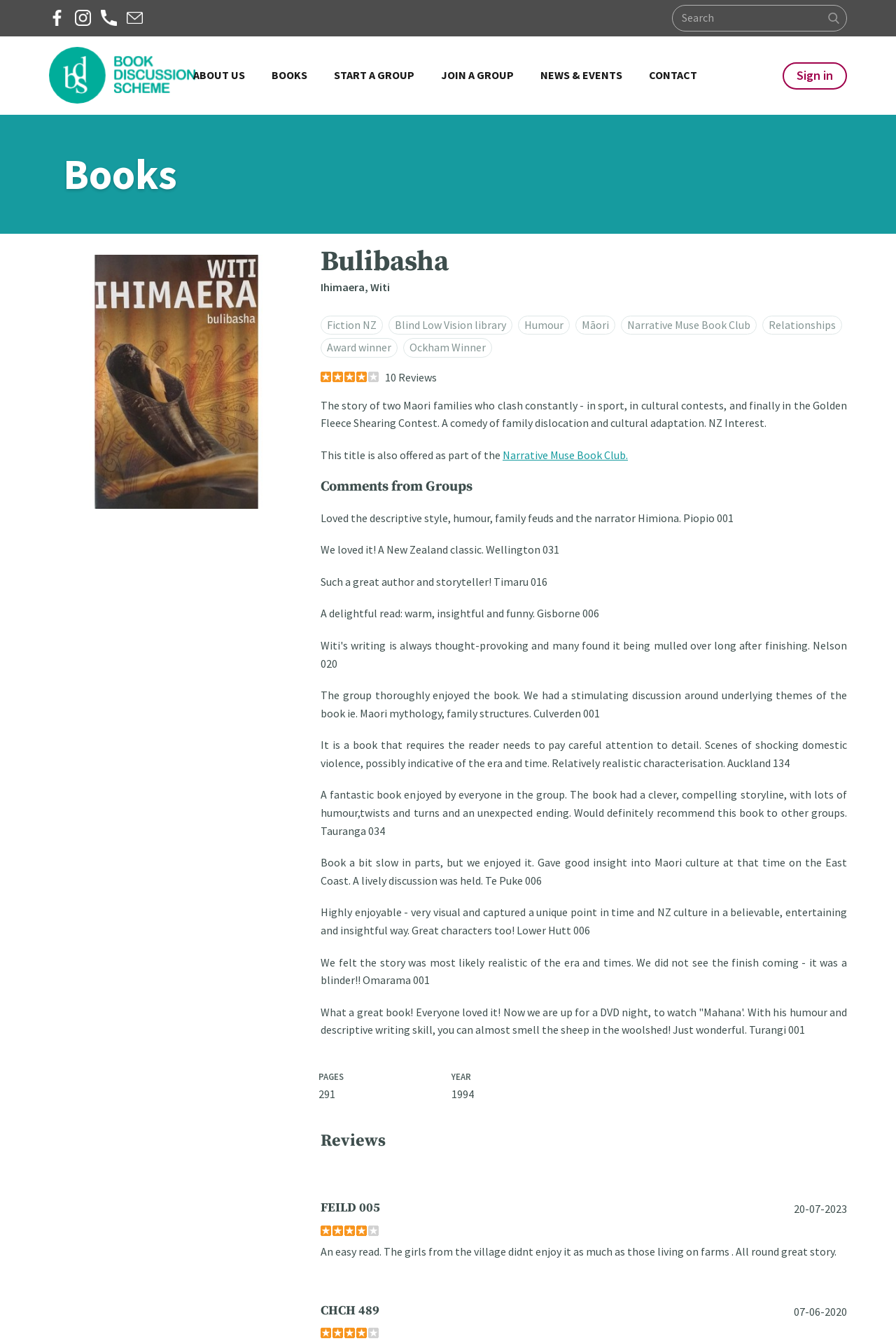Indicate the bounding box coordinates of the clickable region to achieve the following instruction: "Click on the ABOUT US link."

[0.212, 0.046, 0.277, 0.066]